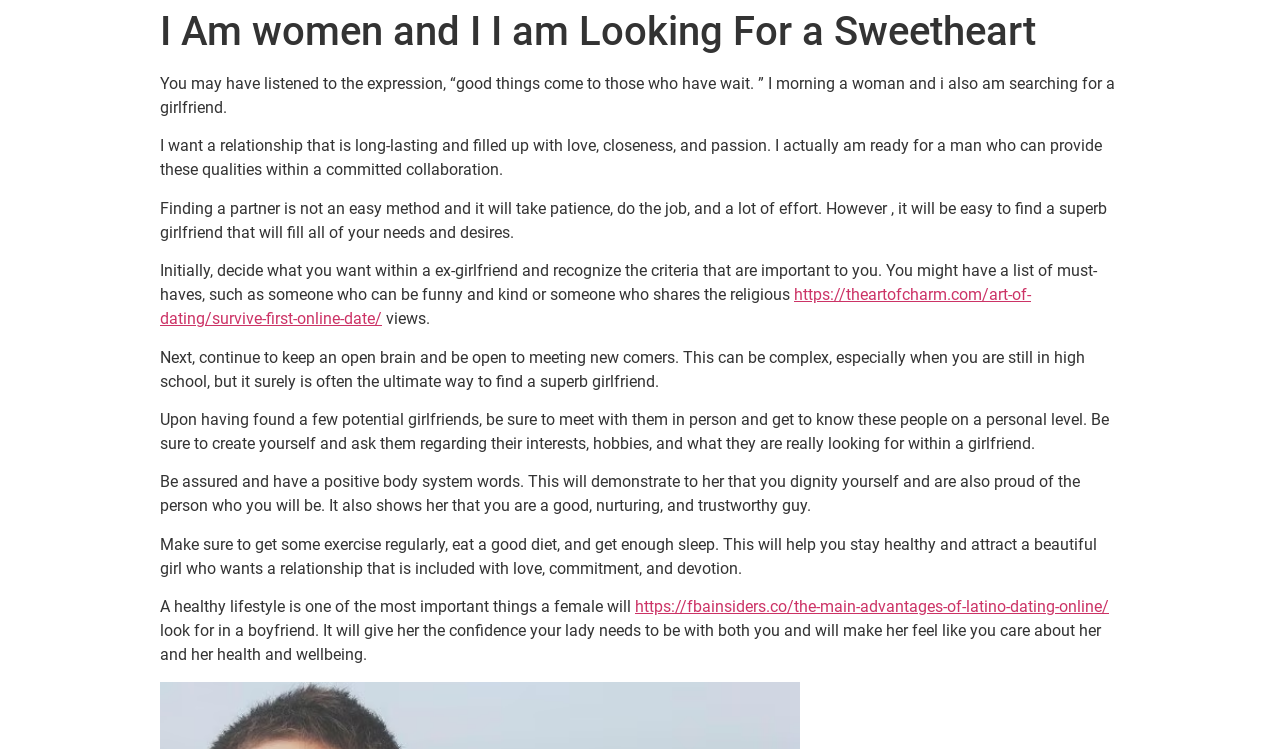Elaborate on the information and visuals displayed on the webpage.

This webpage appears to be a personal blog or article about a woman's search for a romantic partner. At the top, there is a header with the title "I Am women and I I am Looking For a Sweetheart – Atena Invest". Below the header, there is a series of paragraphs of text that describe the author's desire for a long-lasting and loving relationship. The text is divided into several sections, each discussing a different aspect of finding a partner, such as being patient, knowing what one wants in a partner, and being open to meeting new people.

There are two links on the page, one in the middle of the text and one at the bottom, which appear to be references to external articles or websites related to dating and relationships. The links are positioned to the right of the main text, with the first link situated between two paragraphs and the second link at the end of the text.

The text is the main focus of the page, with no images or other visual elements present. The overall layout is simple and easy to follow, with each paragraph building on the previous one to create a cohesive narrative.